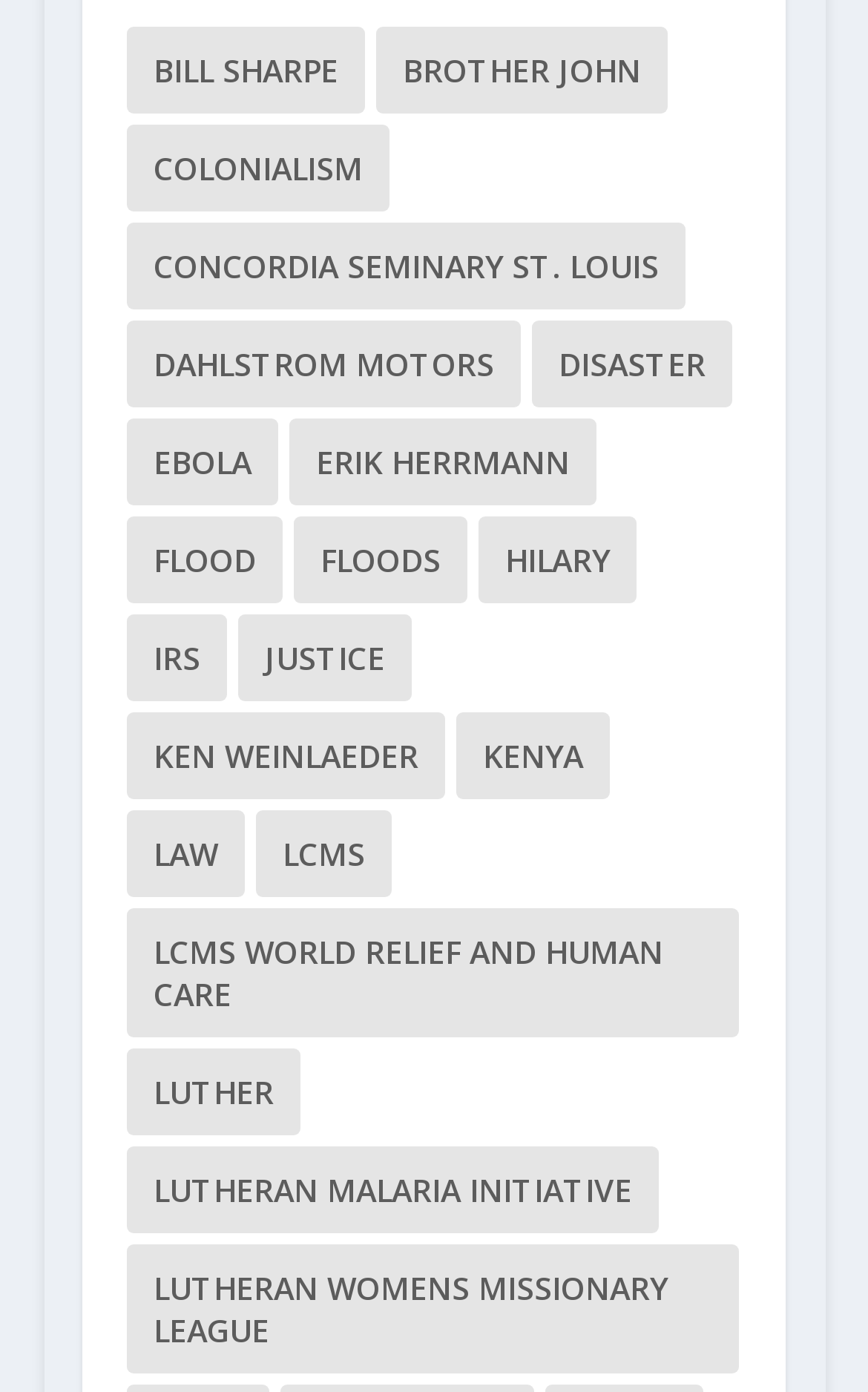Please identify the bounding box coordinates of the region to click in order to complete the given instruction: "Explore Luther". The coordinates should be four float numbers between 0 and 1, i.e., [left, top, right, bottom].

[0.146, 0.754, 0.346, 0.816]